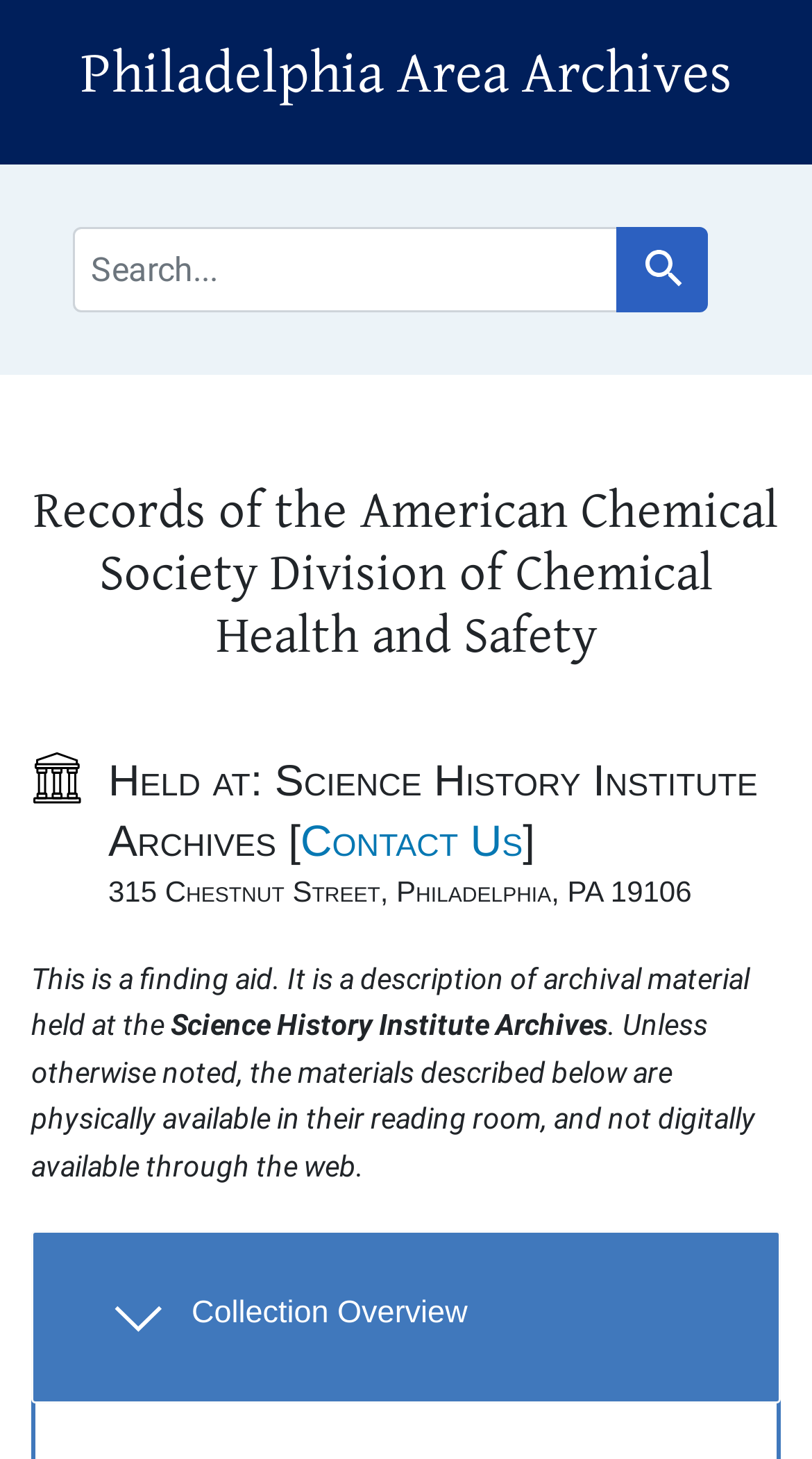Identify the primary heading of the webpage and provide its text.

Philadelphia Area Archives